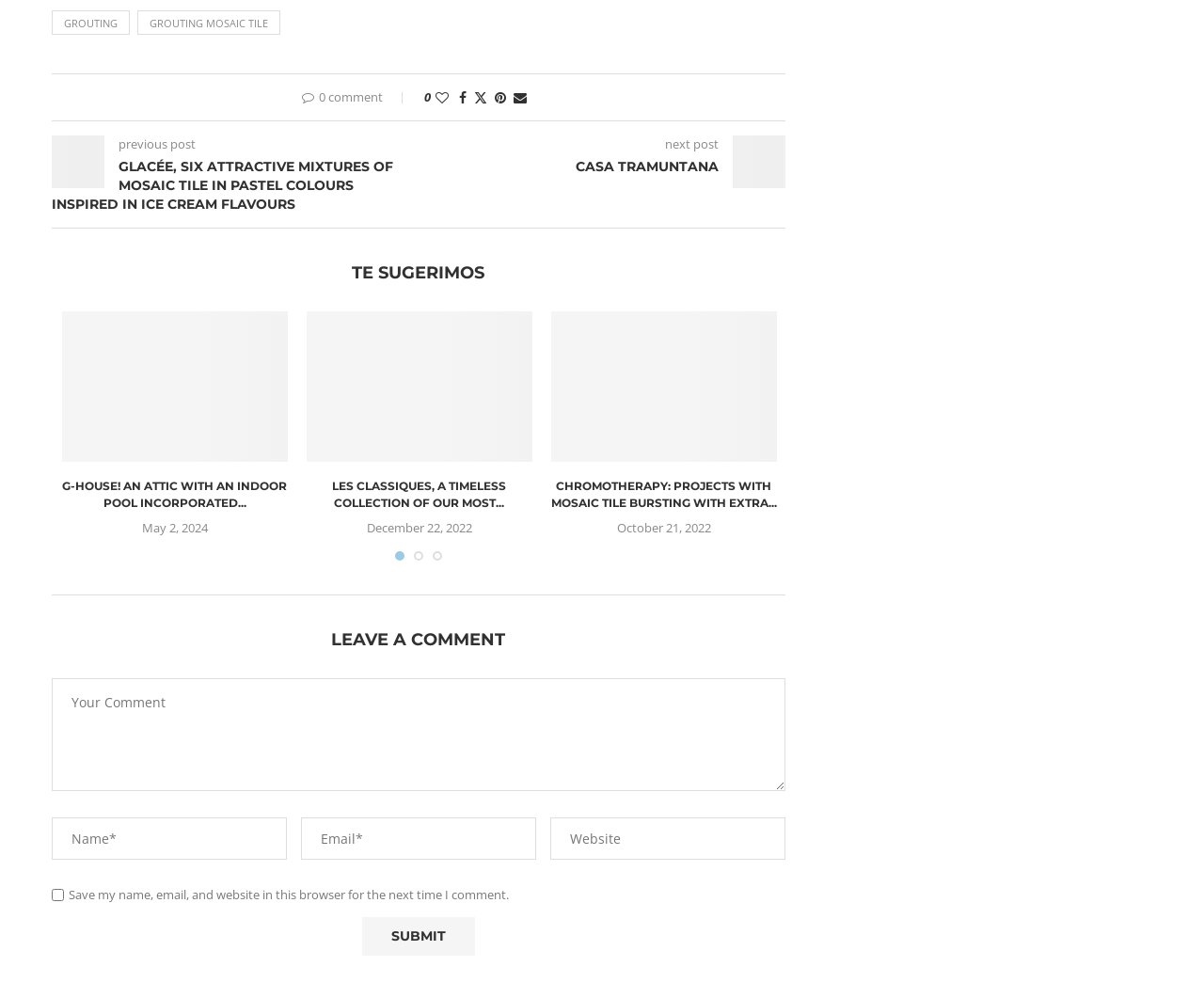Give the bounding box coordinates for this UI element: "parent_node: LOVER’S HOUSE title="LOVER’S HOUSE"". The coordinates should be four float numbers between 0 and 1, arranged as [left, top, right, bottom].

[0.458, 0.312, 0.645, 0.463]